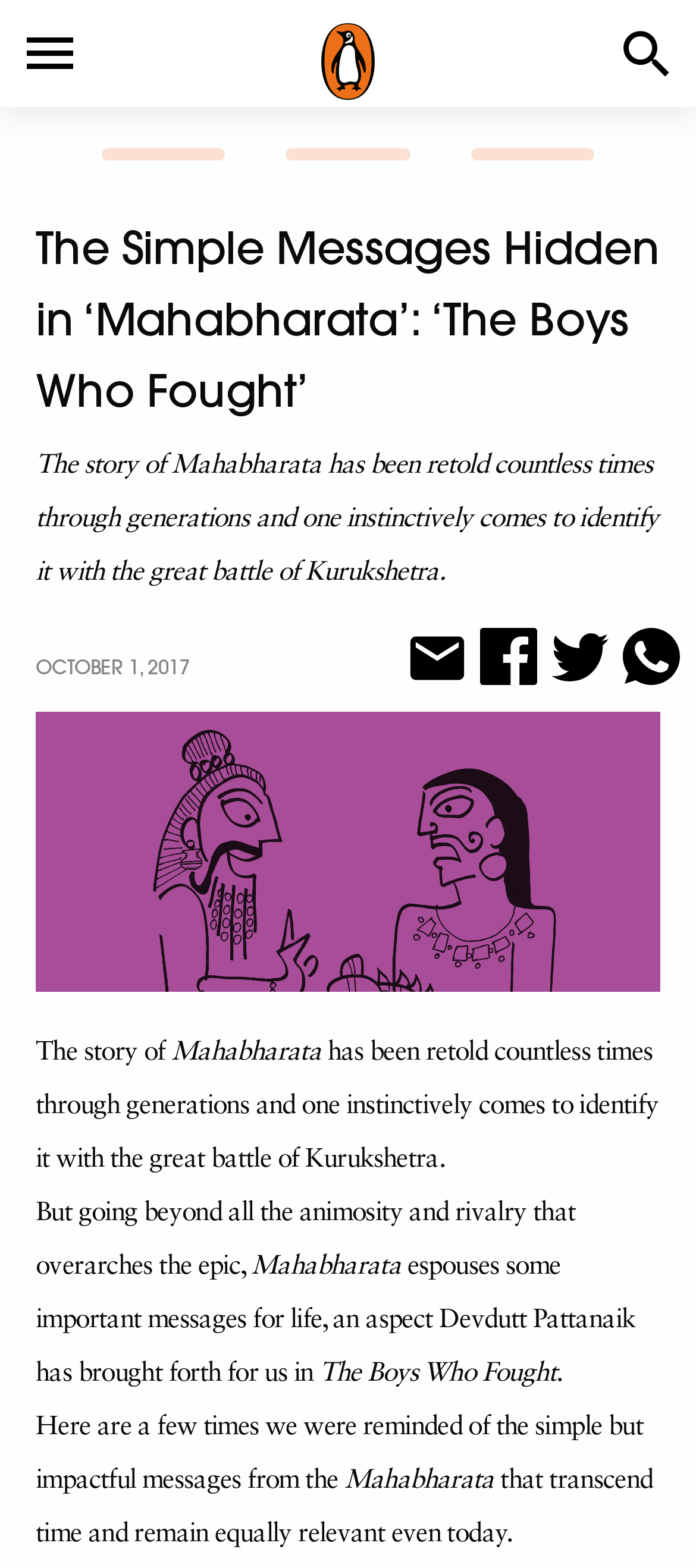Use one word or a short phrase to answer the question provided: 
Who has brought forth important messages from Mahabharata?

Devdutt Pattanaik